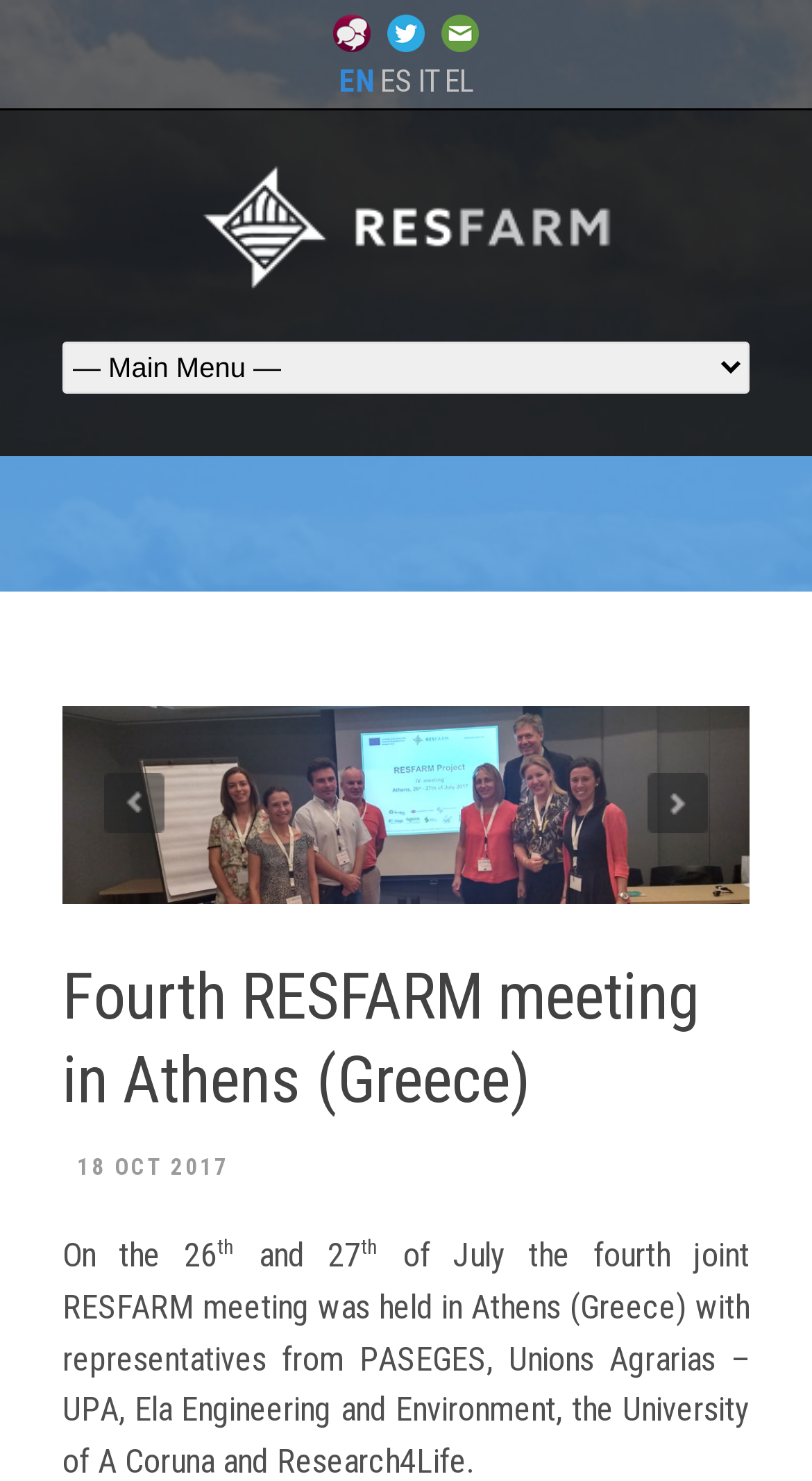Identify the bounding box coordinates of the clickable region to carry out the given instruction: "View meeting details".

[0.077, 0.647, 0.862, 0.755]